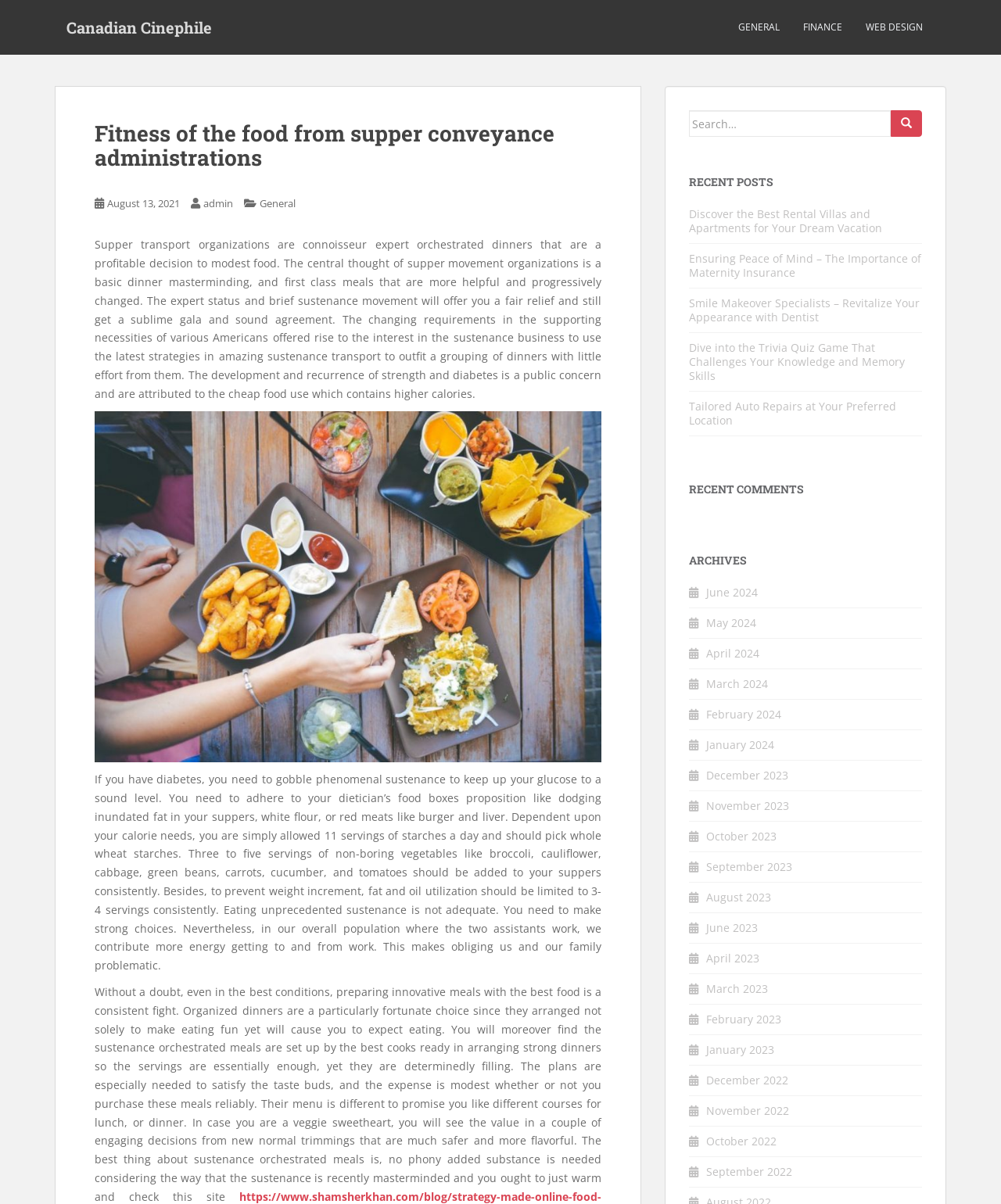Please identify the coordinates of the bounding box that should be clicked to fulfill this instruction: "Search for something".

[0.688, 0.092, 0.921, 0.114]